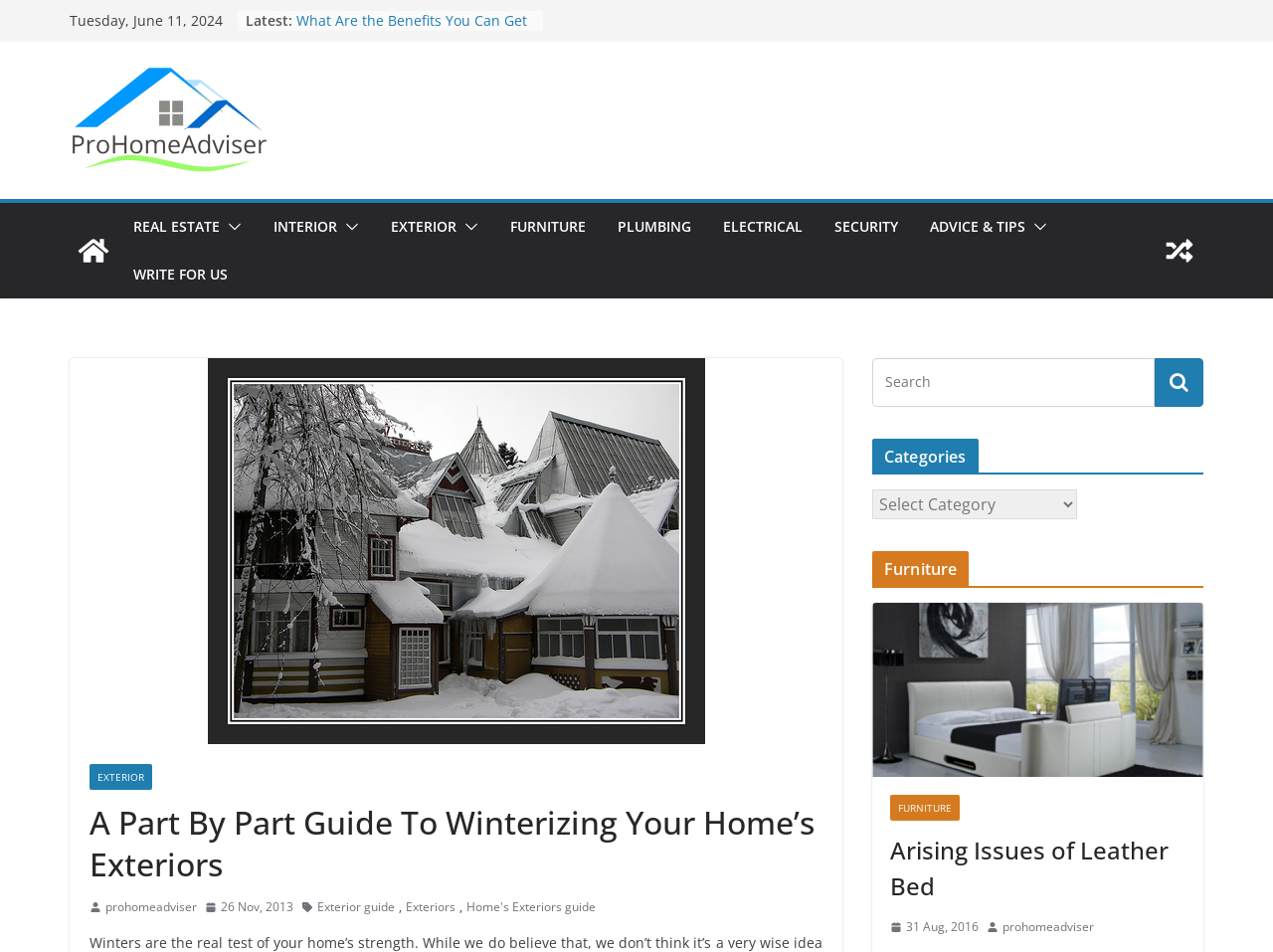Pinpoint the bounding box coordinates for the area that should be clicked to perform the following instruction: "Click on the 'WRITE FOR US' link".

[0.105, 0.274, 0.179, 0.303]